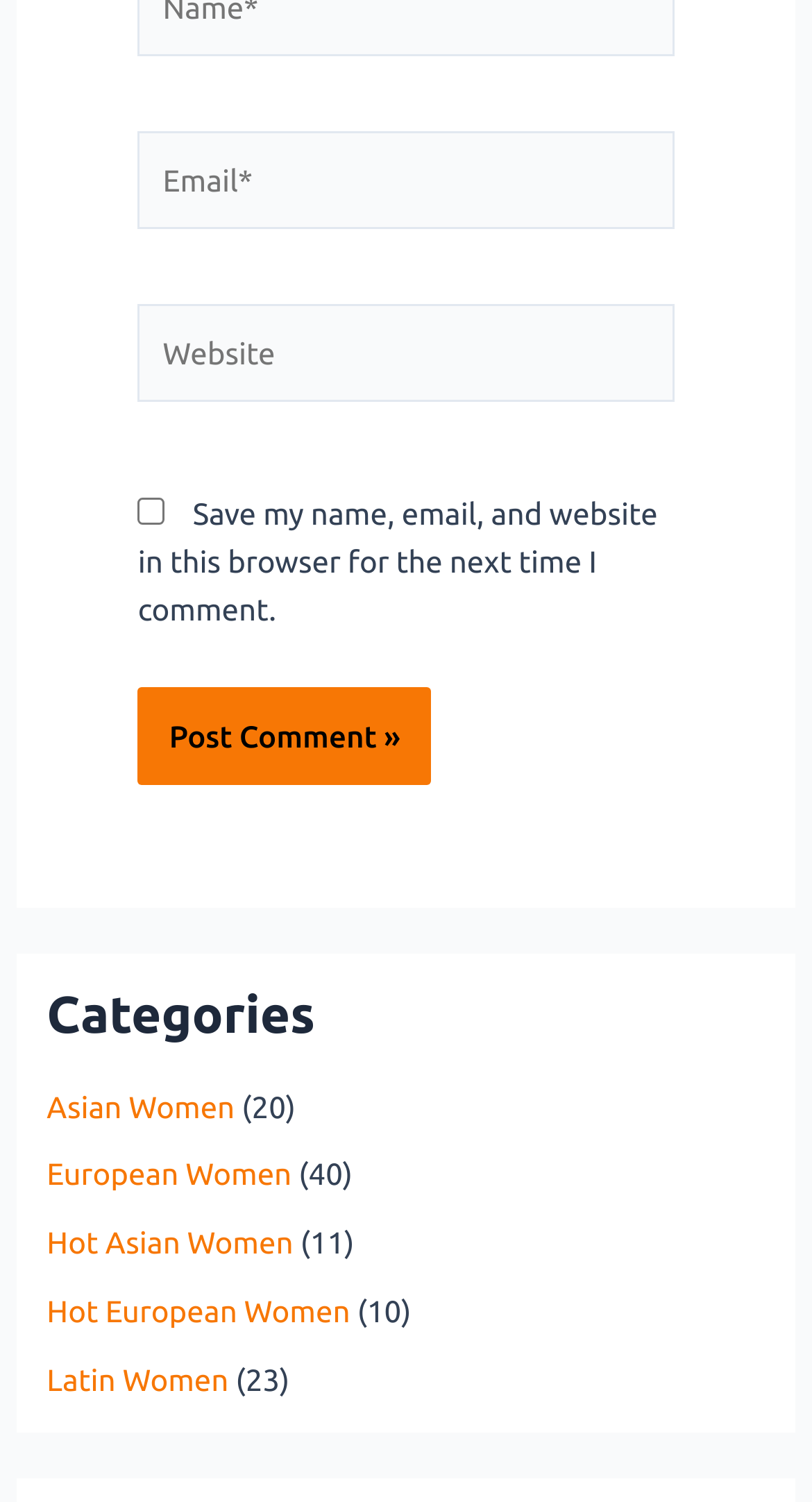What is the purpose of the checkbox?
Answer the question with a single word or phrase derived from the image.

Save comment information